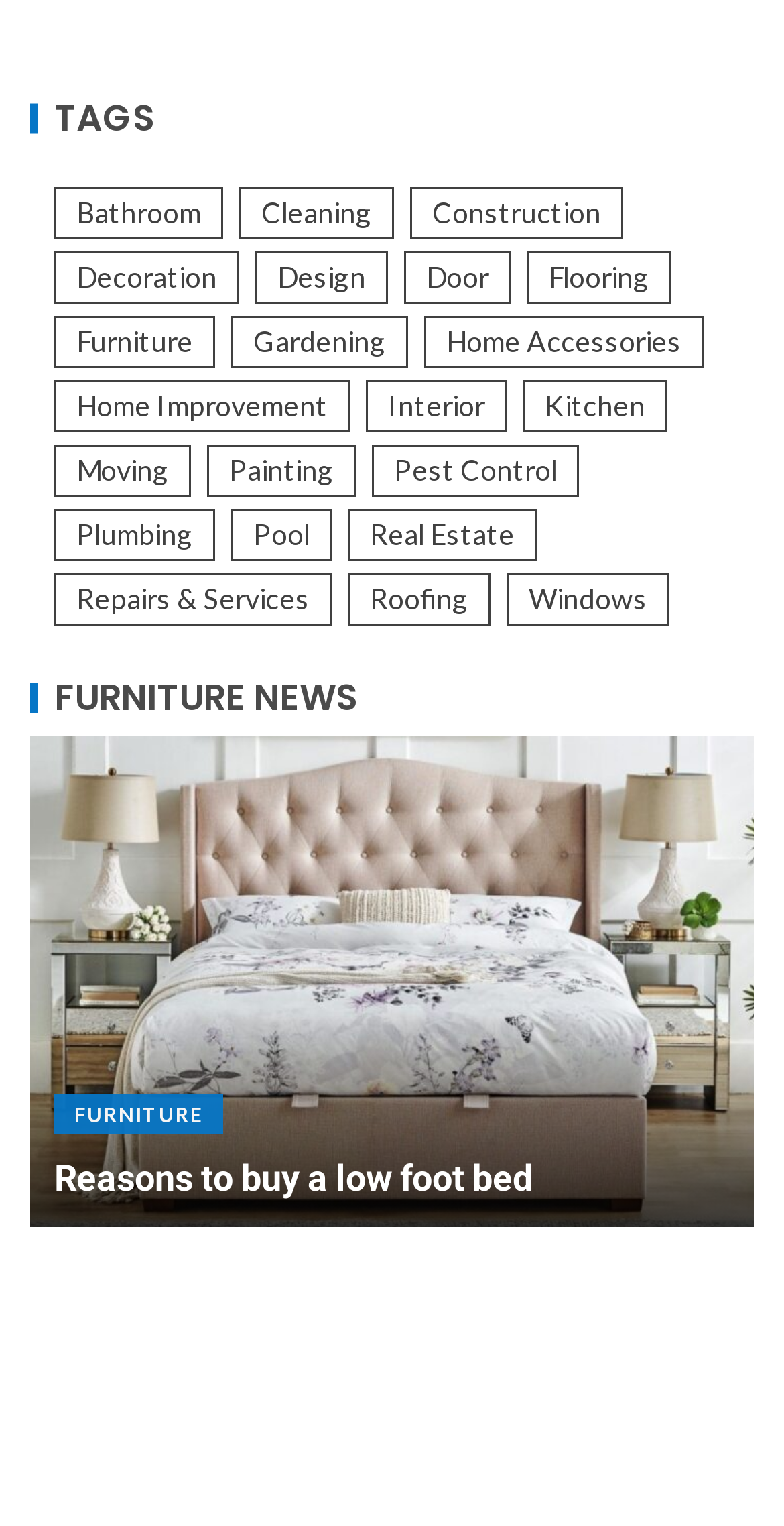Can you provide the bounding box coordinates for the element that should be clicked to implement the instruction: "Read about Decoration"?

[0.069, 0.165, 0.305, 0.199]